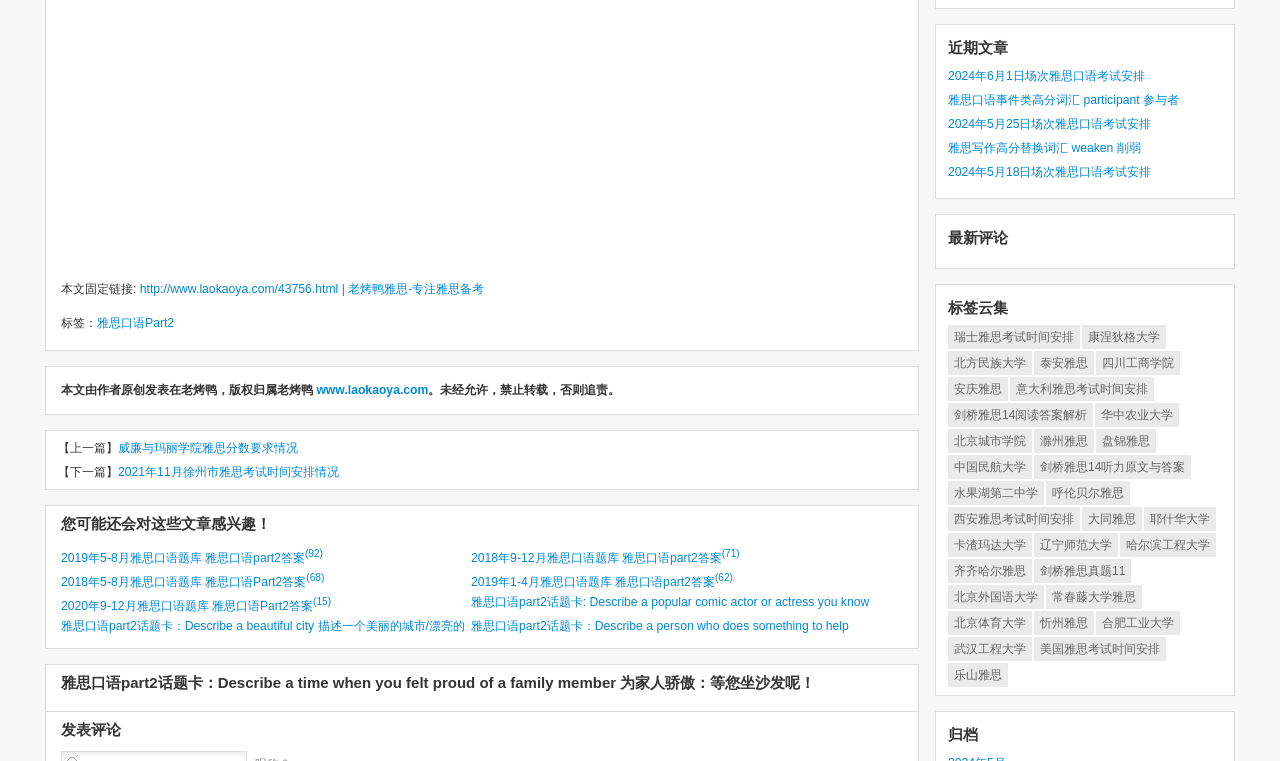Please provide a comprehensive answer to the question based on the screenshot: What is the purpose of the links at the bottom of the page?

The links at the bottom of the page are categorized under '近期文章' (Recent Articles) and '标签云集' (Tag Cloud), suggesting that they are related articles or topics that the user might be interested in.